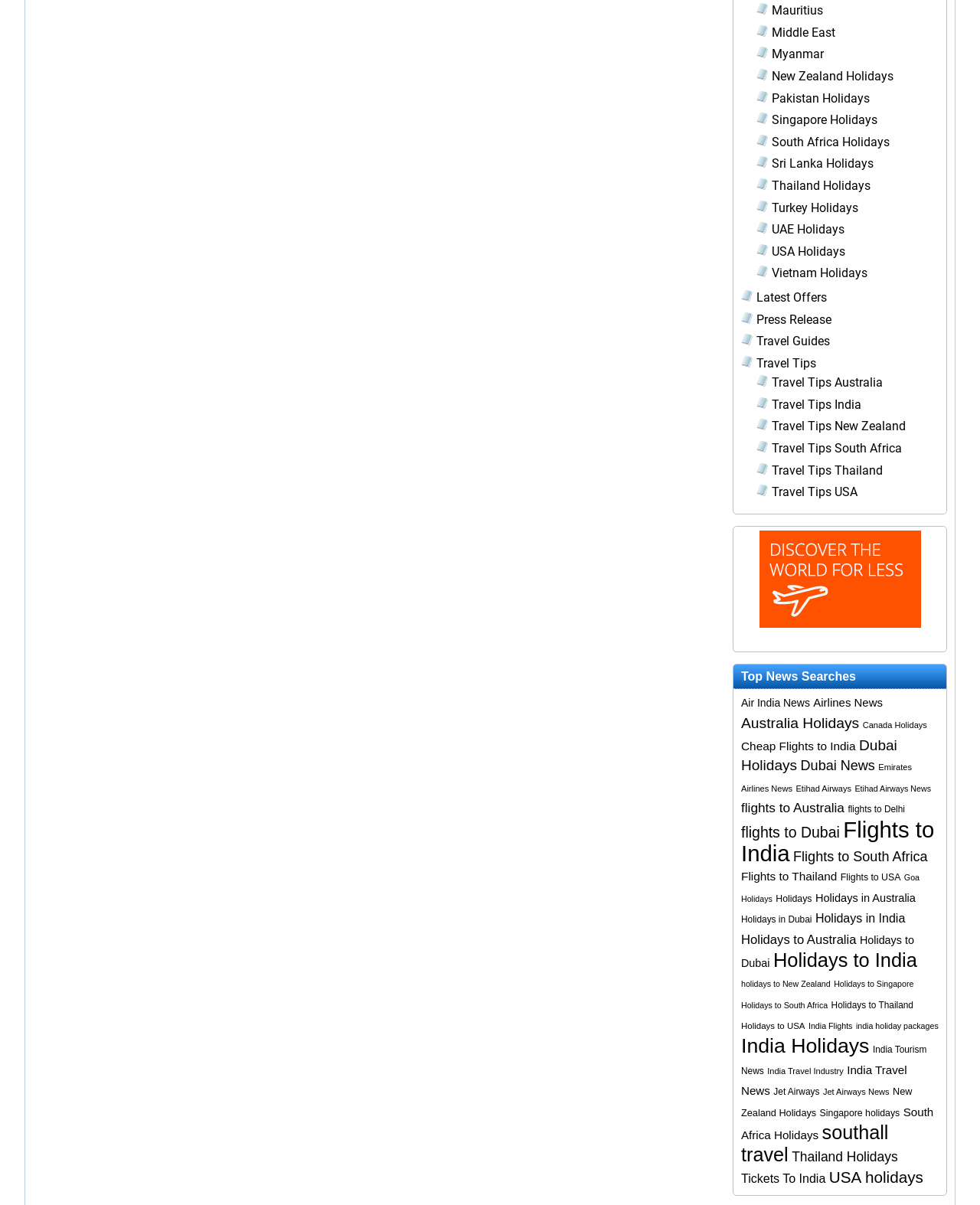Please find the bounding box coordinates of the section that needs to be clicked to achieve this instruction: "Click on Mauritius link".

[0.788, 0.003, 0.84, 0.015]